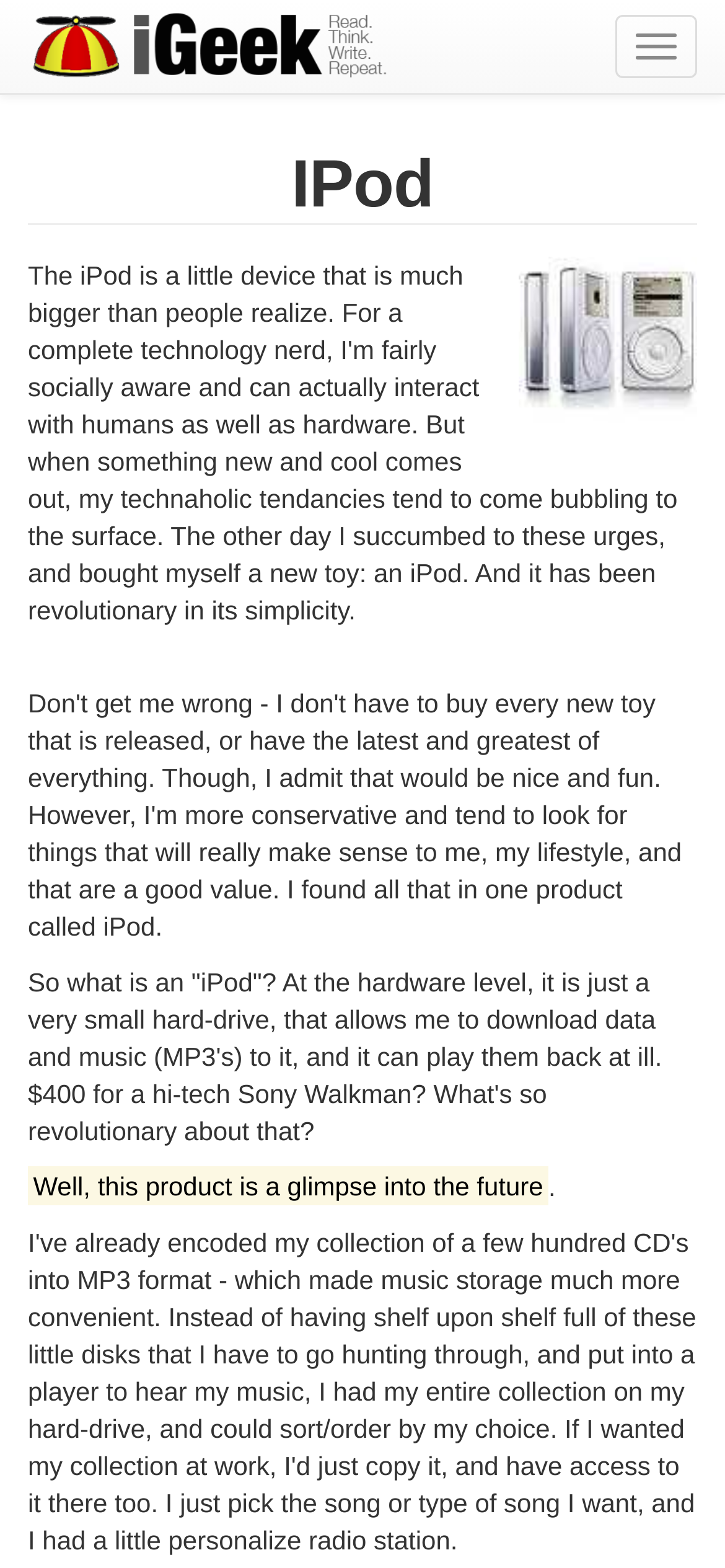Identify the bounding box coordinates for the UI element described as: "parent_node: Toggle navigation".

[0.0, 0.0, 0.606, 0.059]